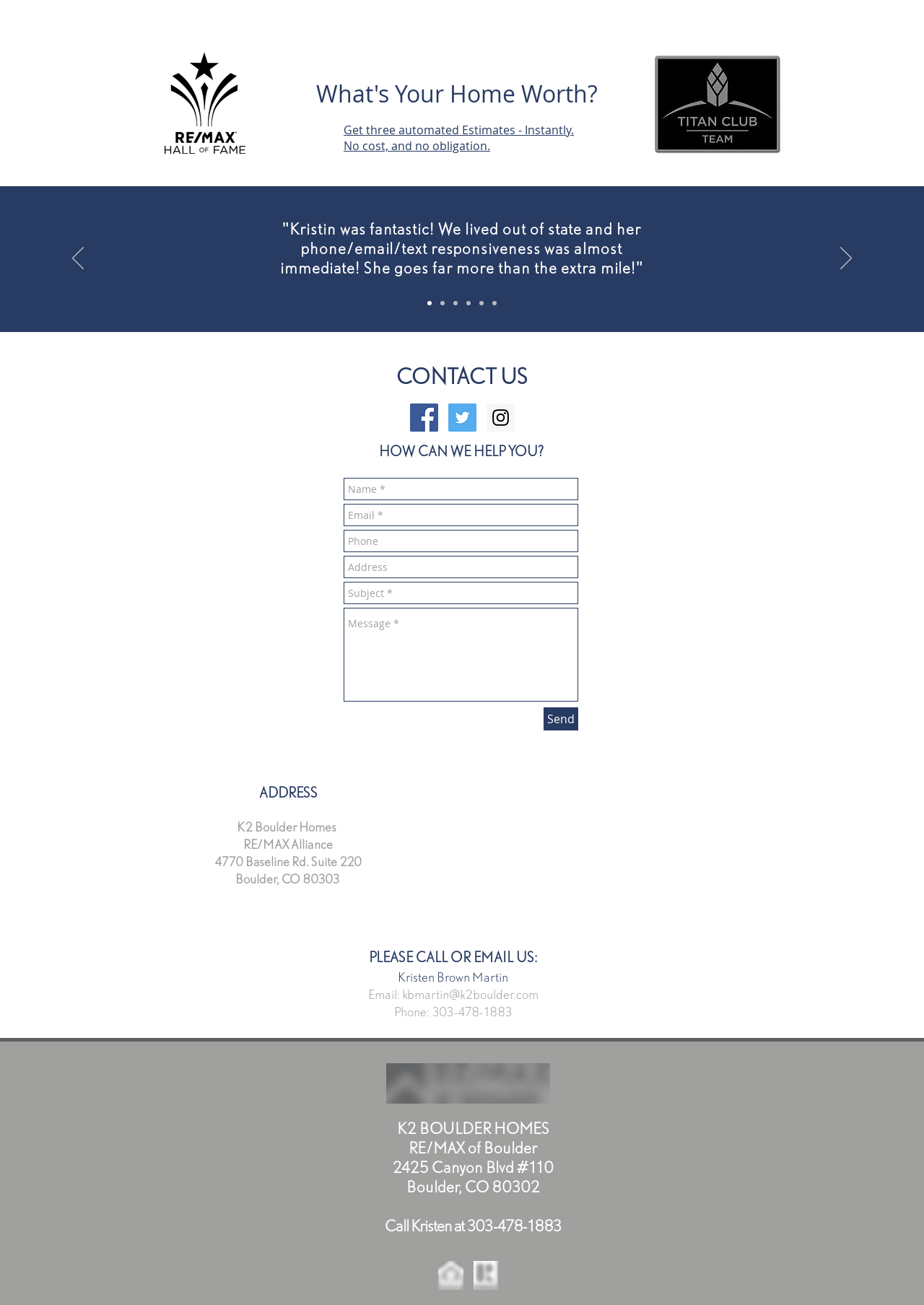Provide the bounding box coordinates of the HTML element this sentence describes: "aria-label="Twitter Social Icon"".

[0.485, 0.309, 0.516, 0.331]